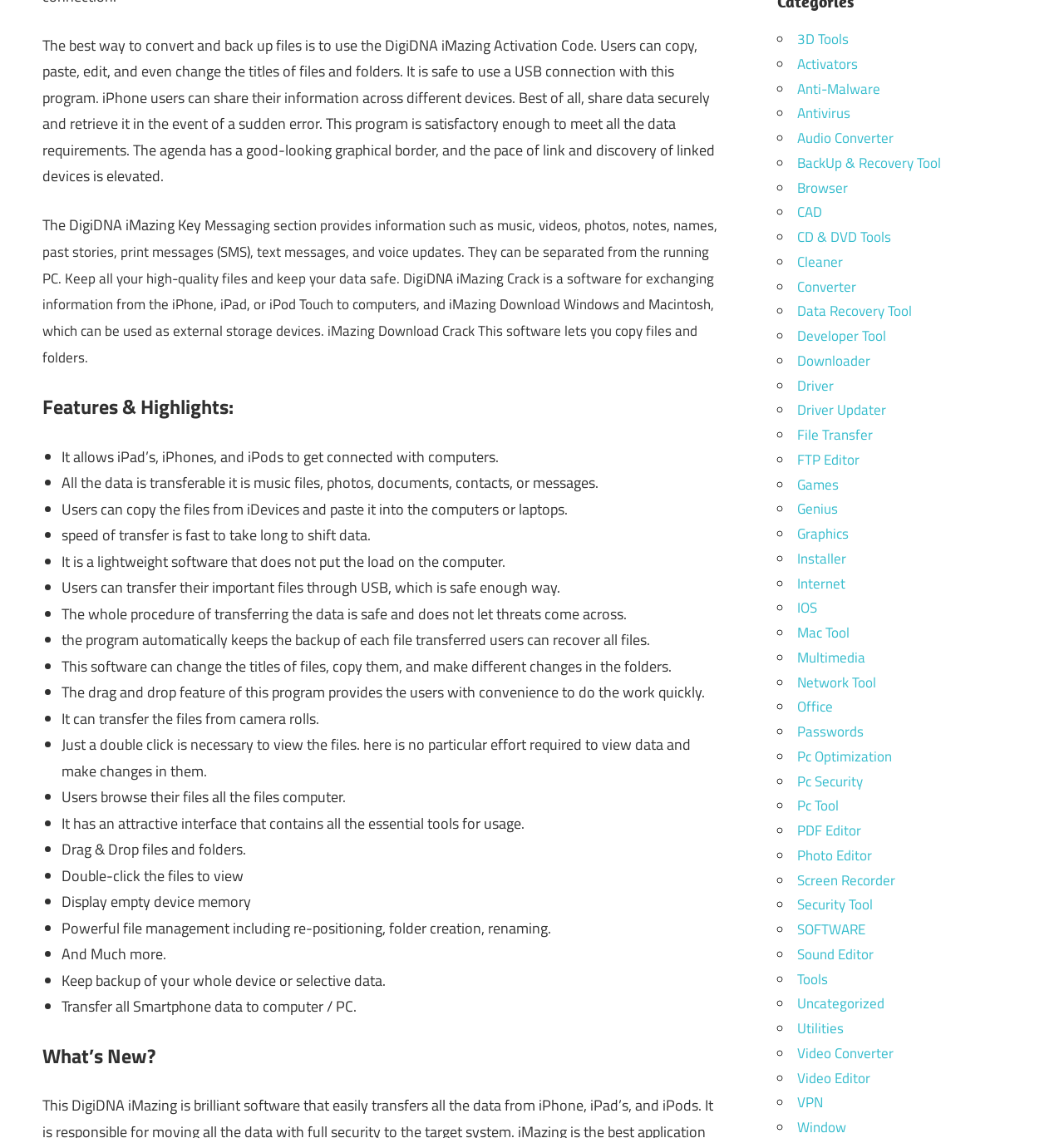Is DigiDNA iMazing a lightweight software?
Please ensure your answer to the question is detailed and covers all necessary aspects.

The webpage mentions that DigiDNA iMazing is a lightweight software that does not put a load on the computer. This is stated in one of the bullet points under the 'Features & Highlights' section, which suggests that the software is designed to be efficient and easy to use.